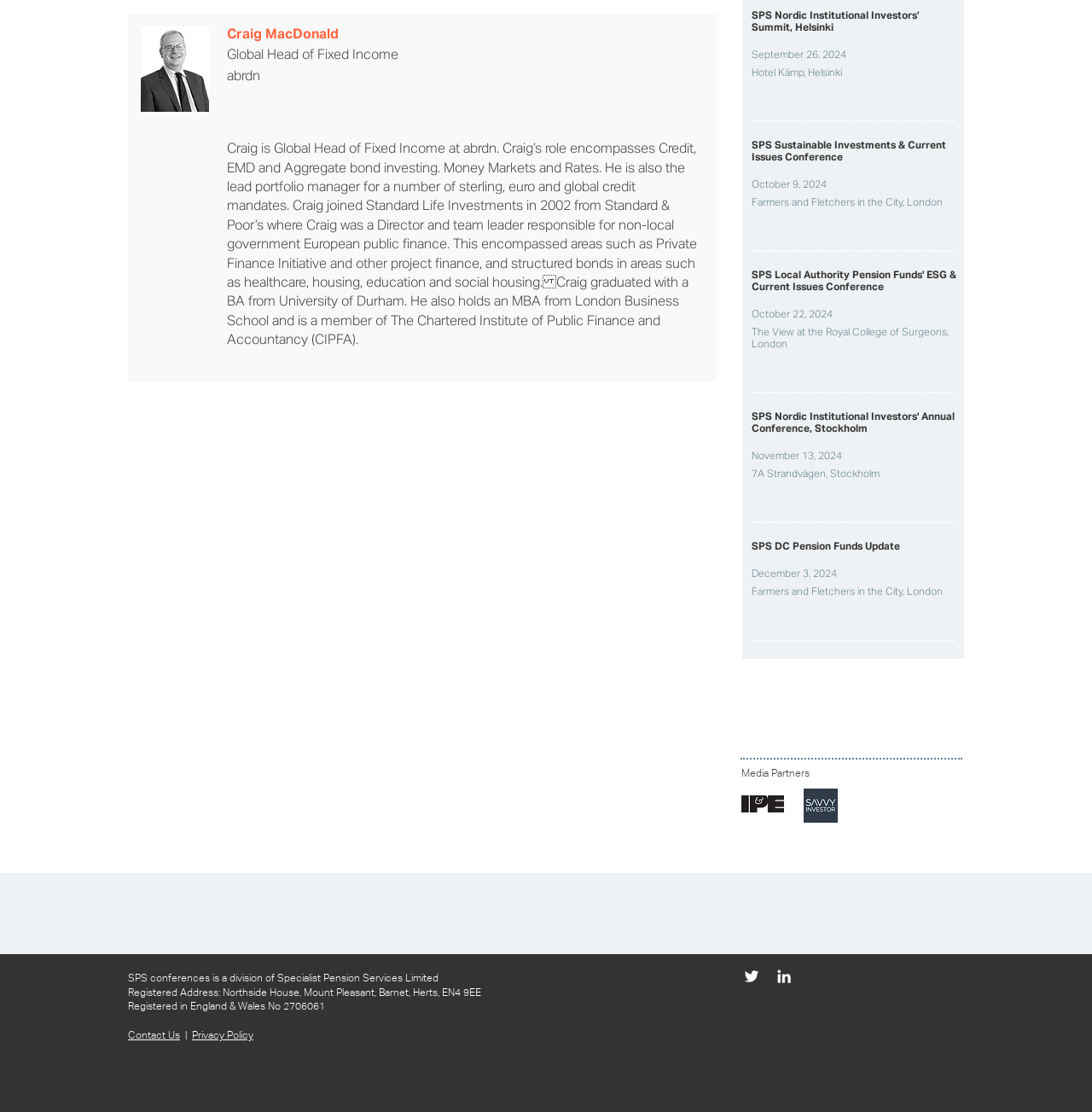Bounding box coordinates are given in the format (top-left x, top-left y, bottom-right x, bottom-right y). All values should be floating point numbers between 0 and 1. Provide the bounding box coordinate for the UI element described as: aria-label="White LinkedIn Icon"

[0.709, 0.869, 0.727, 0.886]